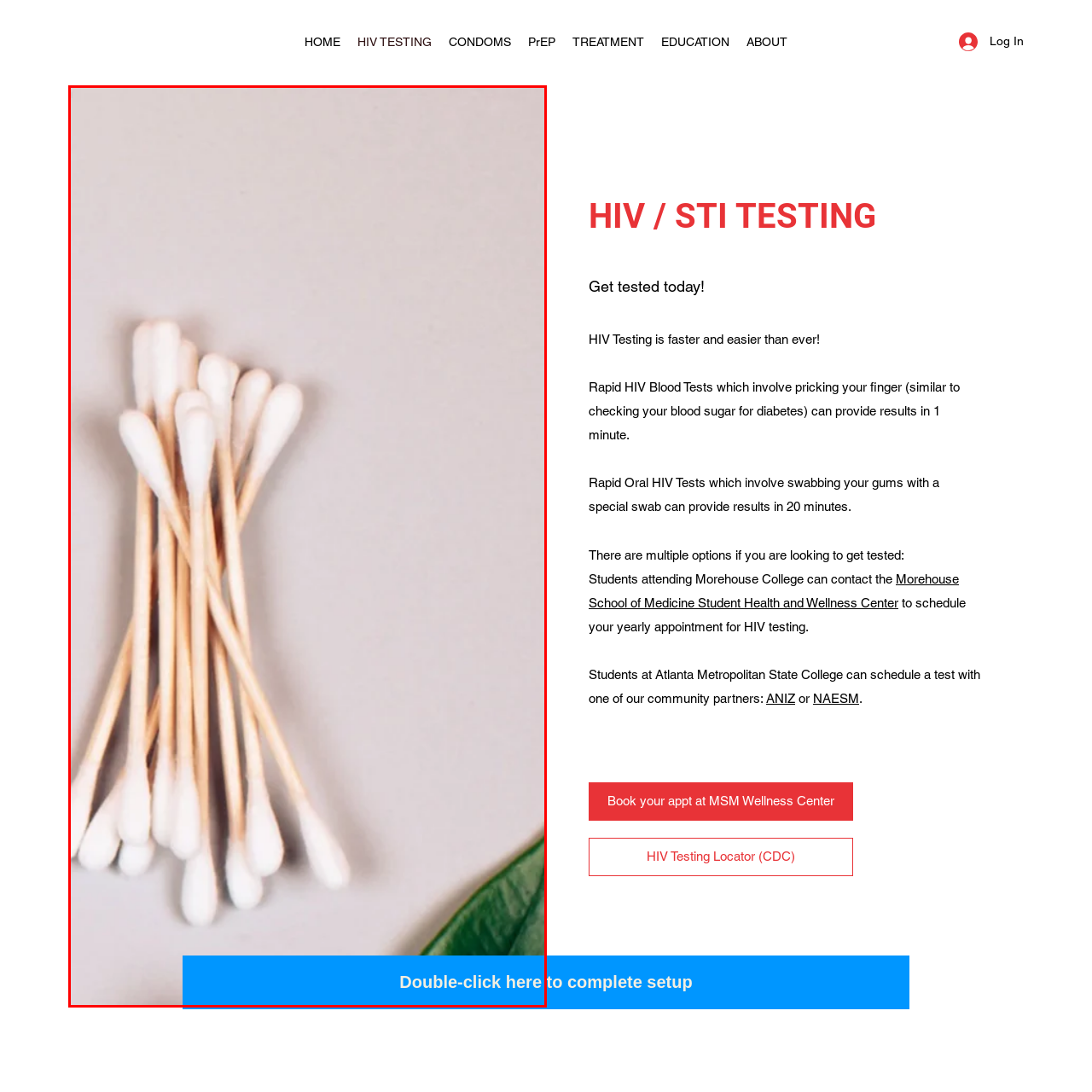Using the image highlighted in the red border, answer the following question concisely with a word or phrase:
What is the material of the sticks of the cotton swabs?

Wooden